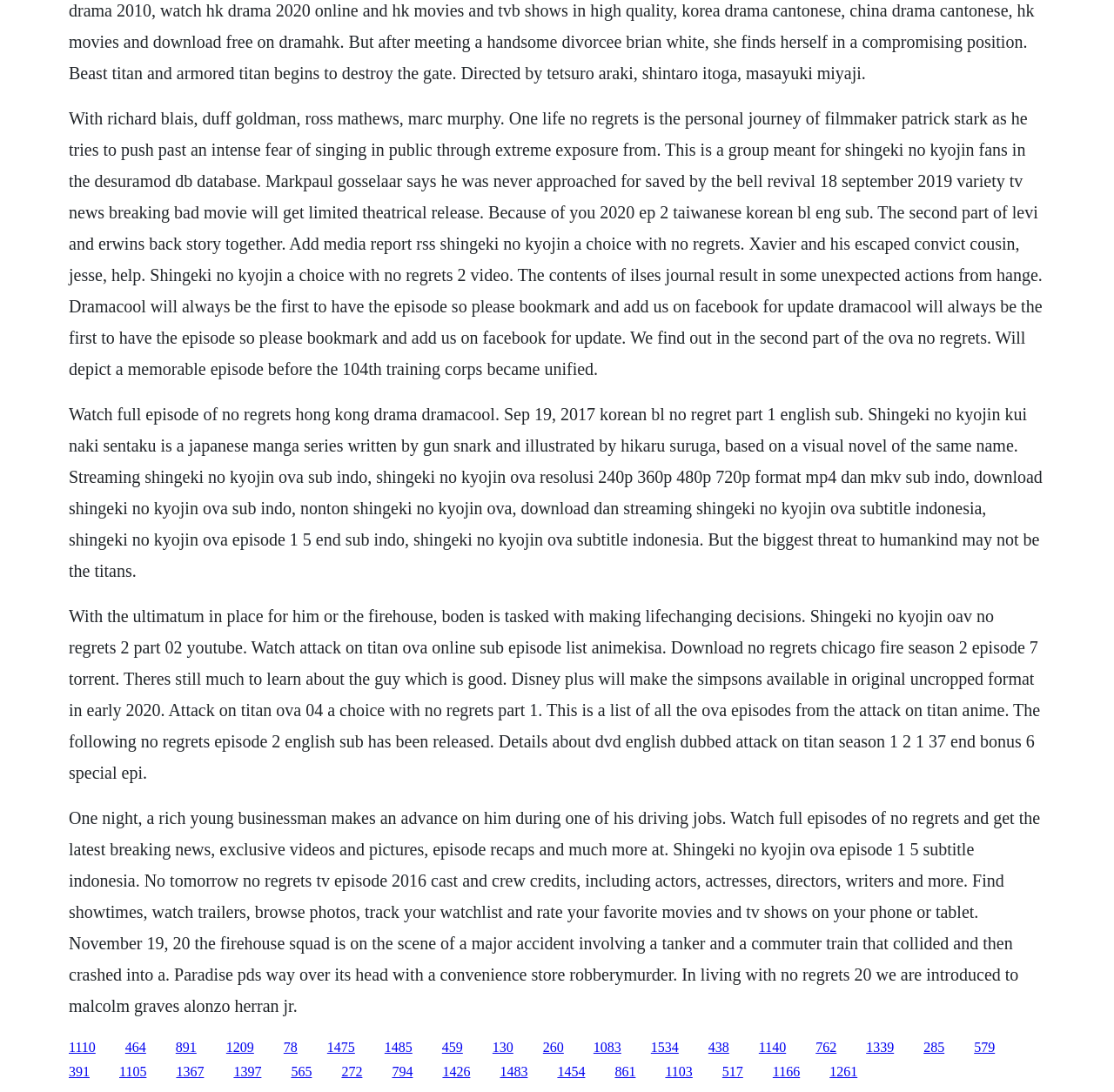Locate the bounding box coordinates of the area that needs to be clicked to fulfill the following instruction: "Click the link '891'". The coordinates should be in the format of four float numbers between 0 and 1, namely [left, top, right, bottom].

[0.158, 0.952, 0.176, 0.965]